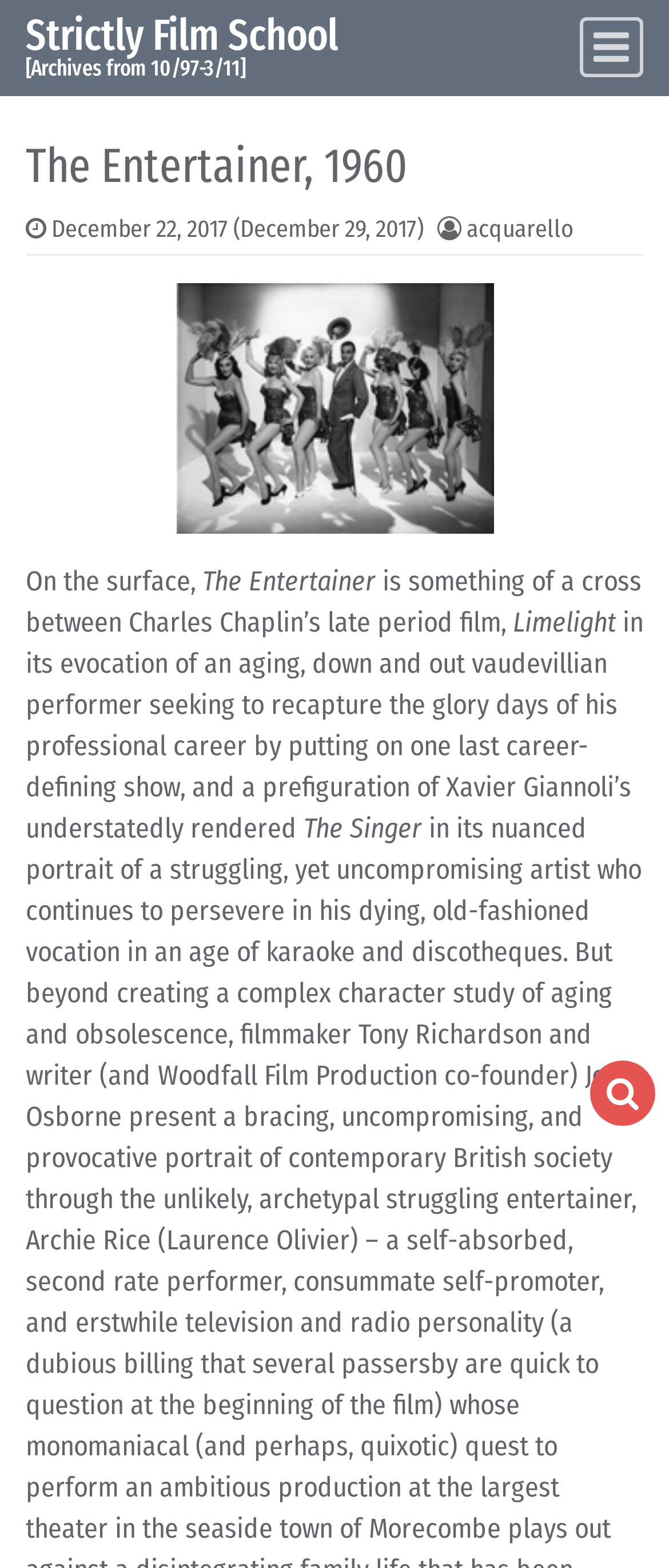What is the name of the film being discussed?
Using the picture, provide a one-word or short phrase answer.

The Entertainer